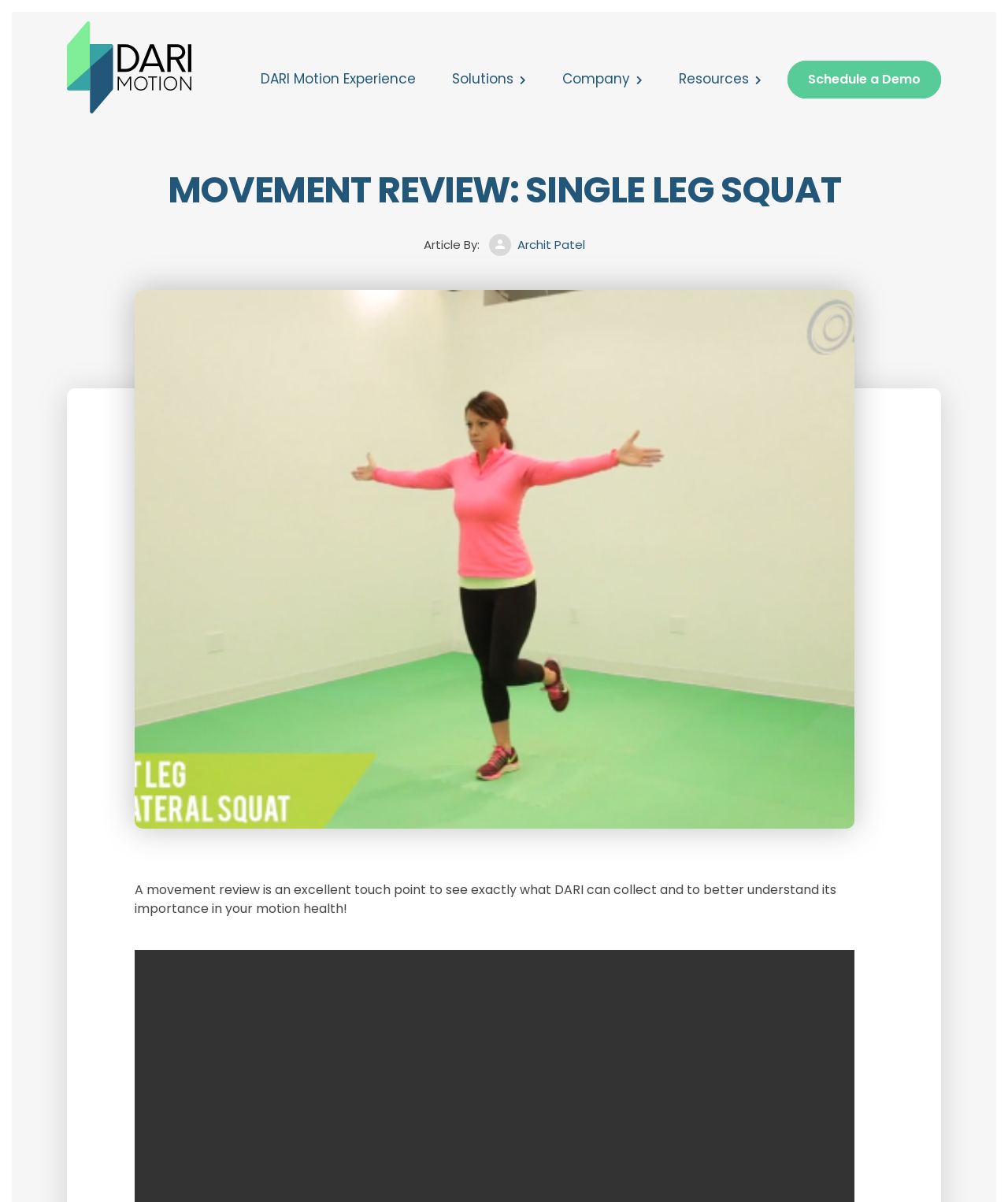Locate the bounding box of the UI element with the following description: "Company".

[0.558, 0.058, 0.625, 0.085]